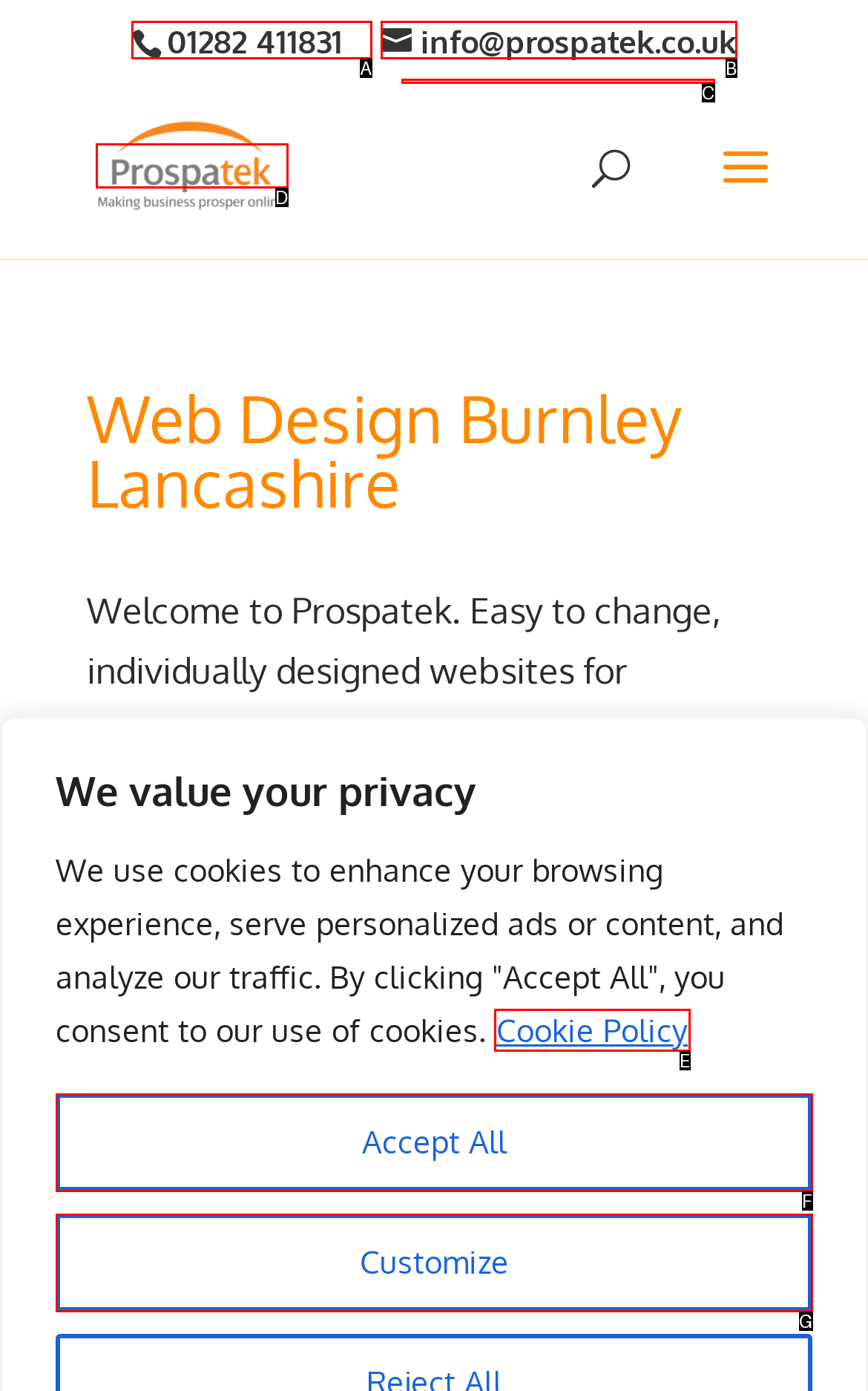From the available choices, determine which HTML element fits this description: Accept All Respond with the correct letter.

F